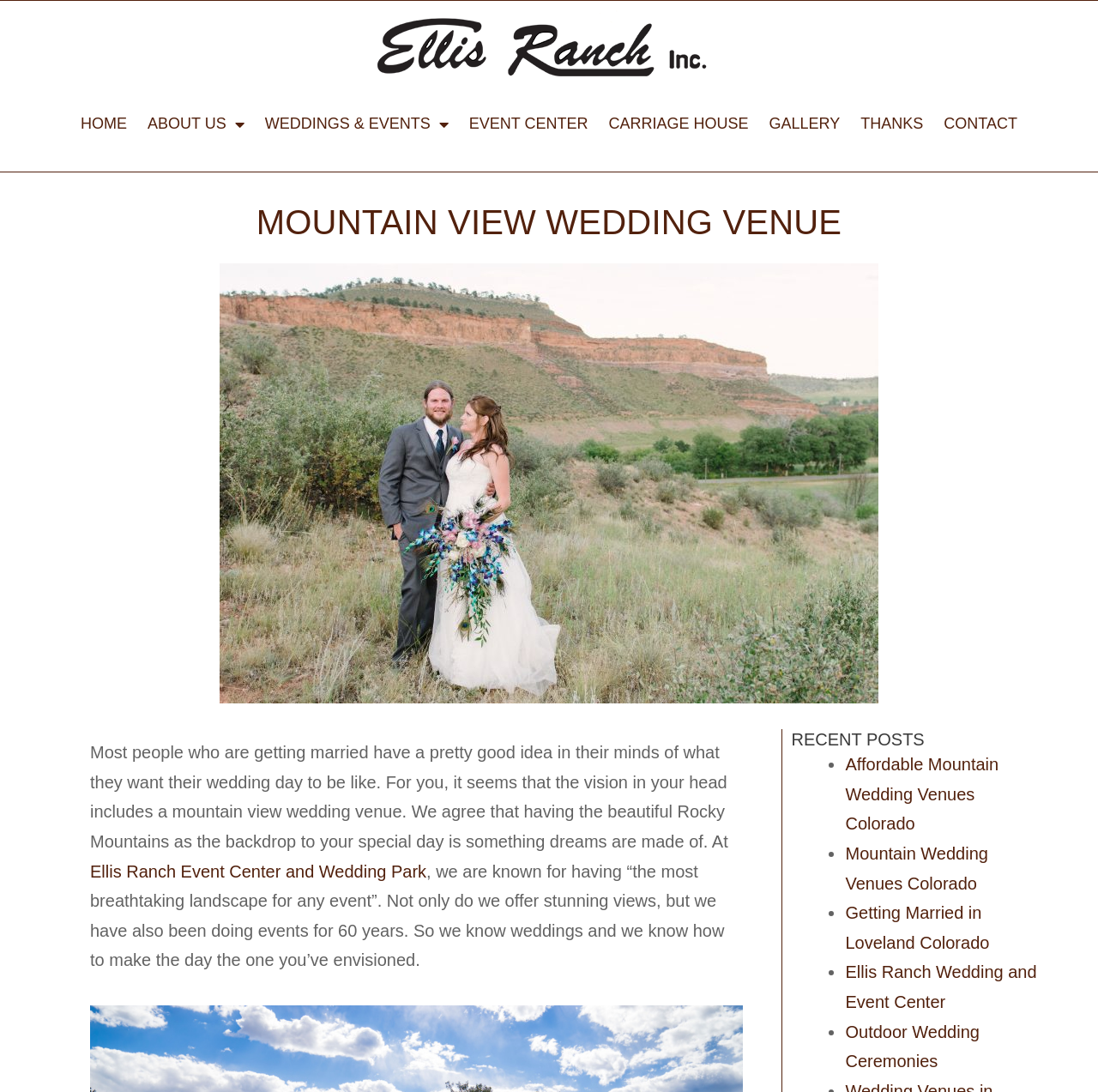Extract the bounding box of the UI element described as: "EVENT CENTER".

[0.418, 0.086, 0.545, 0.141]